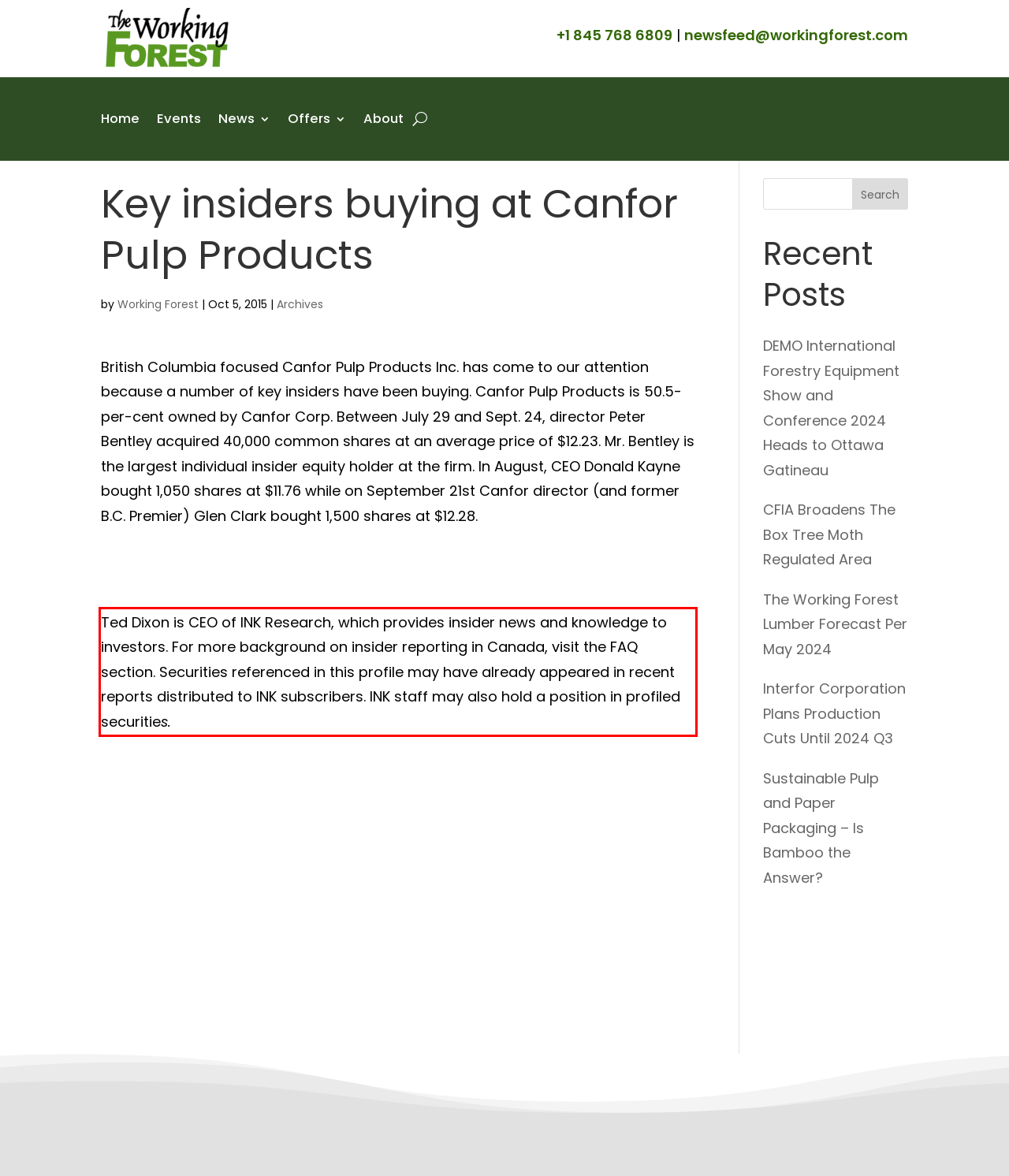Look at the webpage screenshot and recognize the text inside the red bounding box.

Ted Dixon is CEO of INK Research, which provides insider news and knowledge to investors. For more background on insider reporting in Canada, visit the FAQ section. Securities referenced in this profile may have already appeared in recent reports distributed to INK subscribers. INK staff may also hold a position in profiled securities.